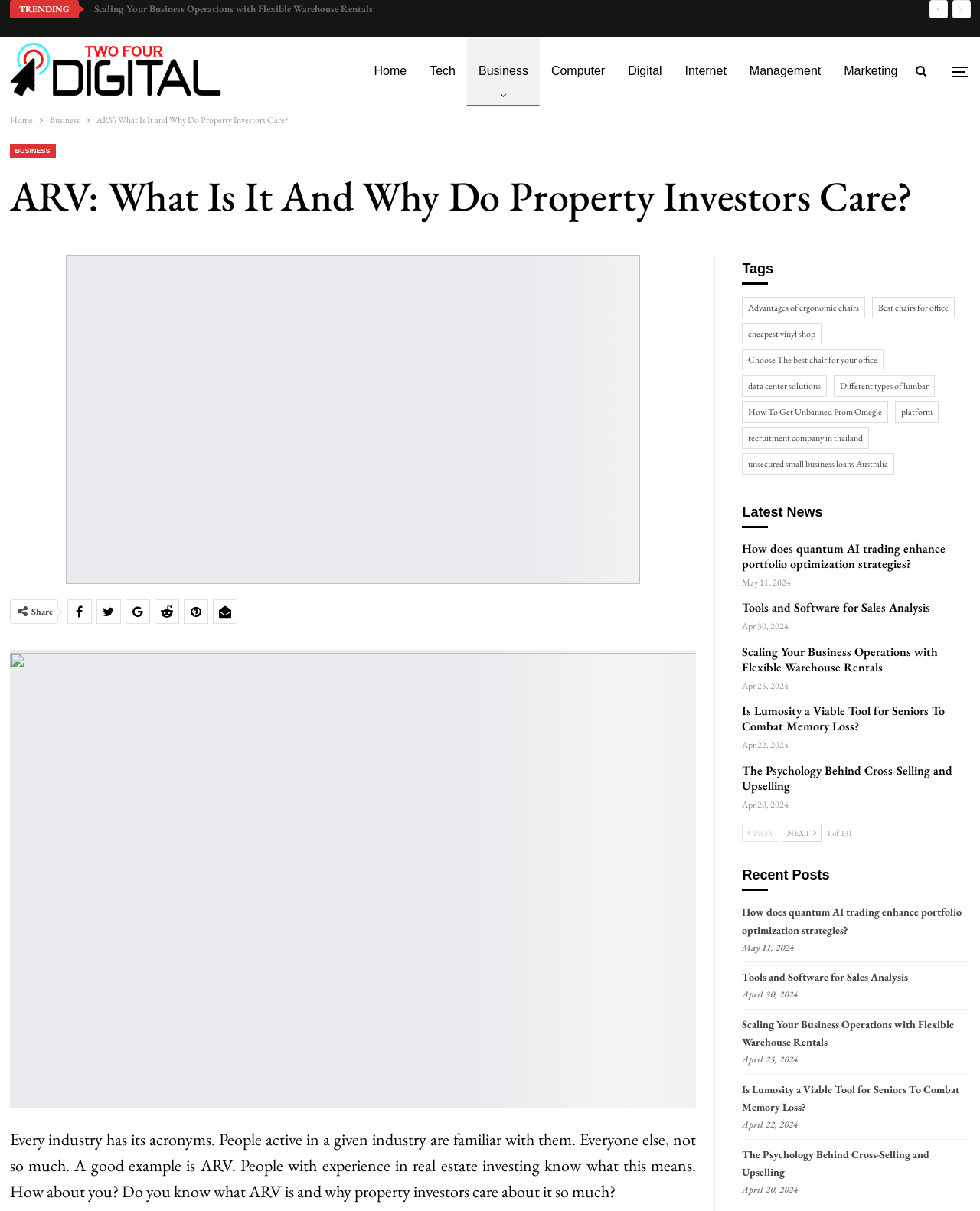What is the topic of the current article?
Provide a comprehensive and detailed answer to the question.

The topic of the current article can be determined by looking at the heading 'ARV: What Is It And Why Do Property Investors Care?' which is located at the top of the webpage.